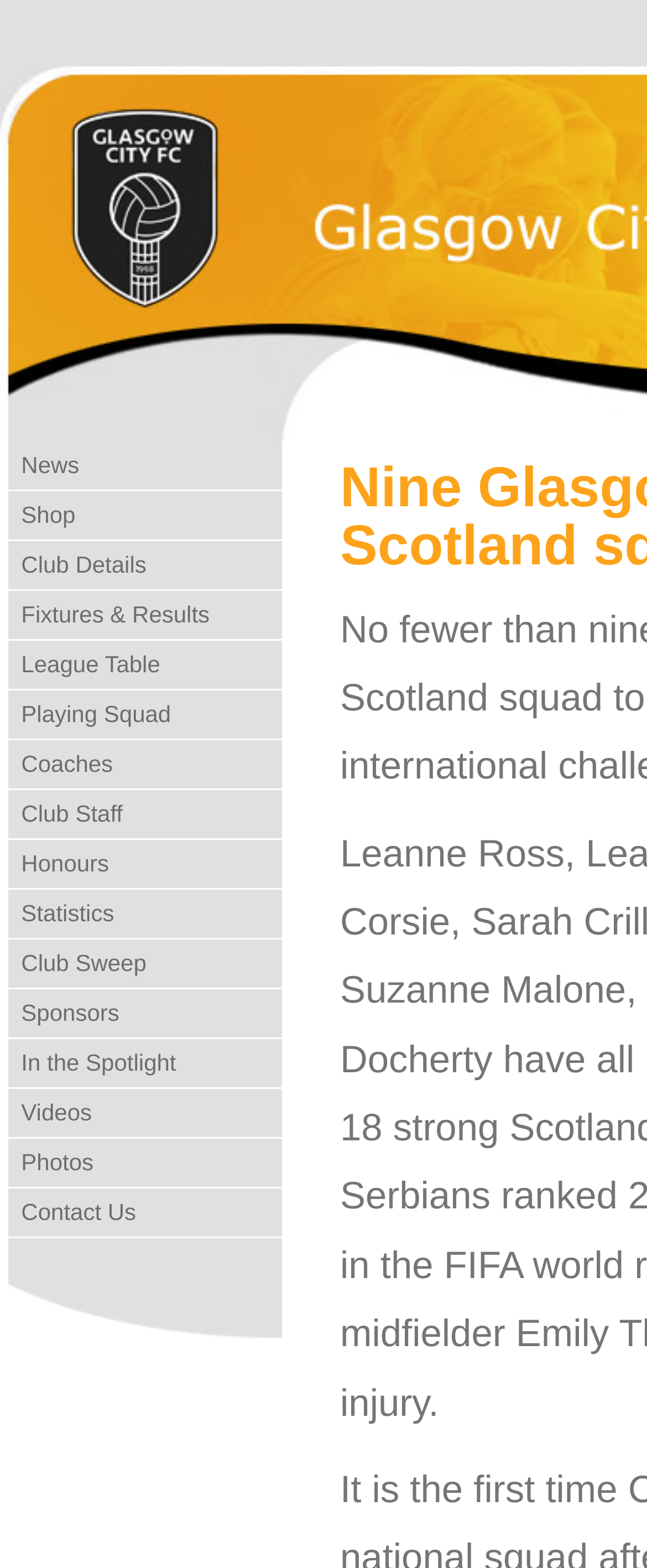Please determine the bounding box coordinates of the clickable area required to carry out the following instruction: "View news". The coordinates must be four float numbers between 0 and 1, represented as [left, top, right, bottom].

[0.013, 0.282, 0.436, 0.312]